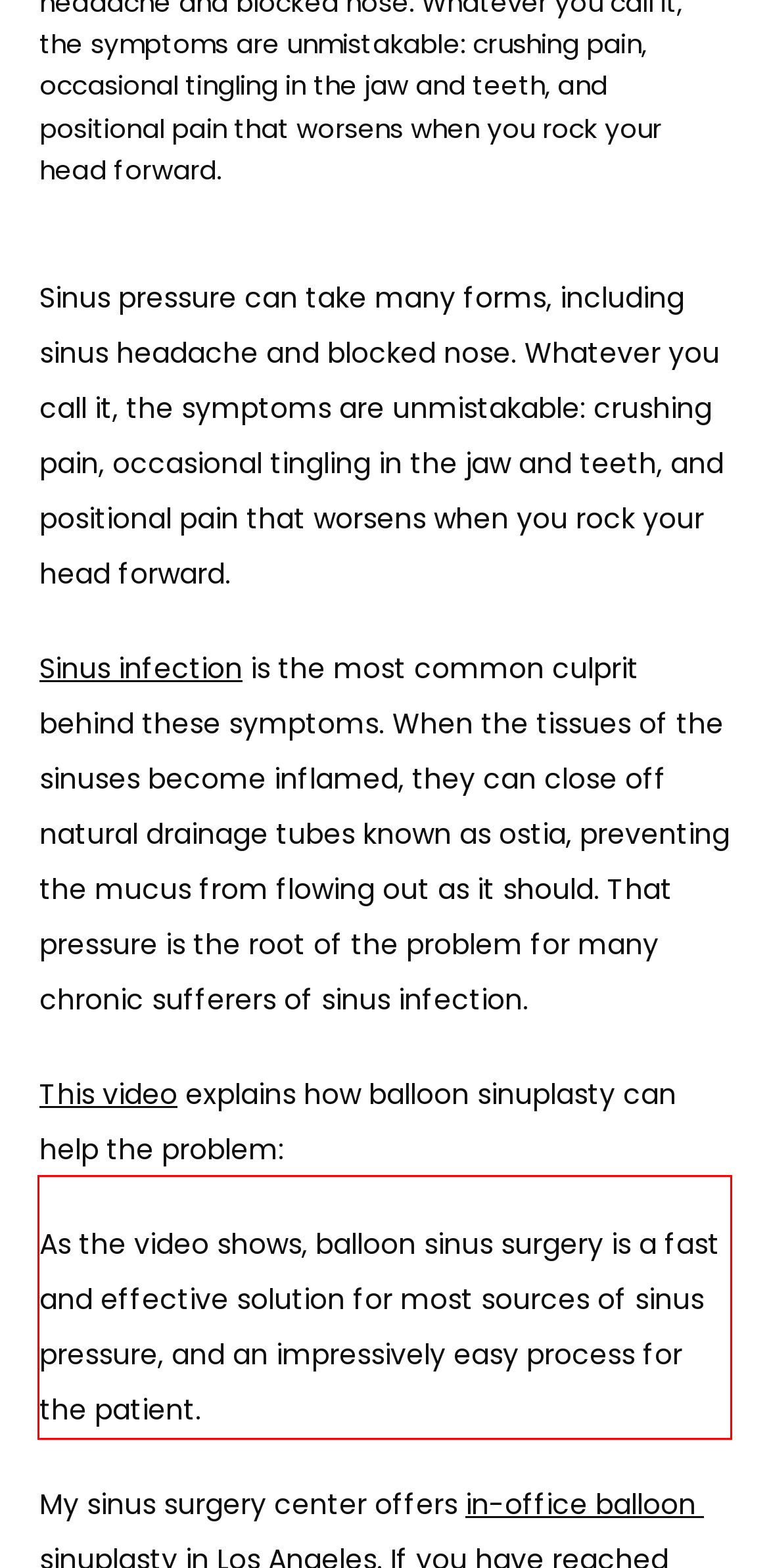Please use OCR to extract the text content from the red bounding box in the provided webpage screenshot.

As the video shows, balloon sinus surgery is a fast and effective solution for most sources of sinus pressure, and an impressively easy process for the patient.